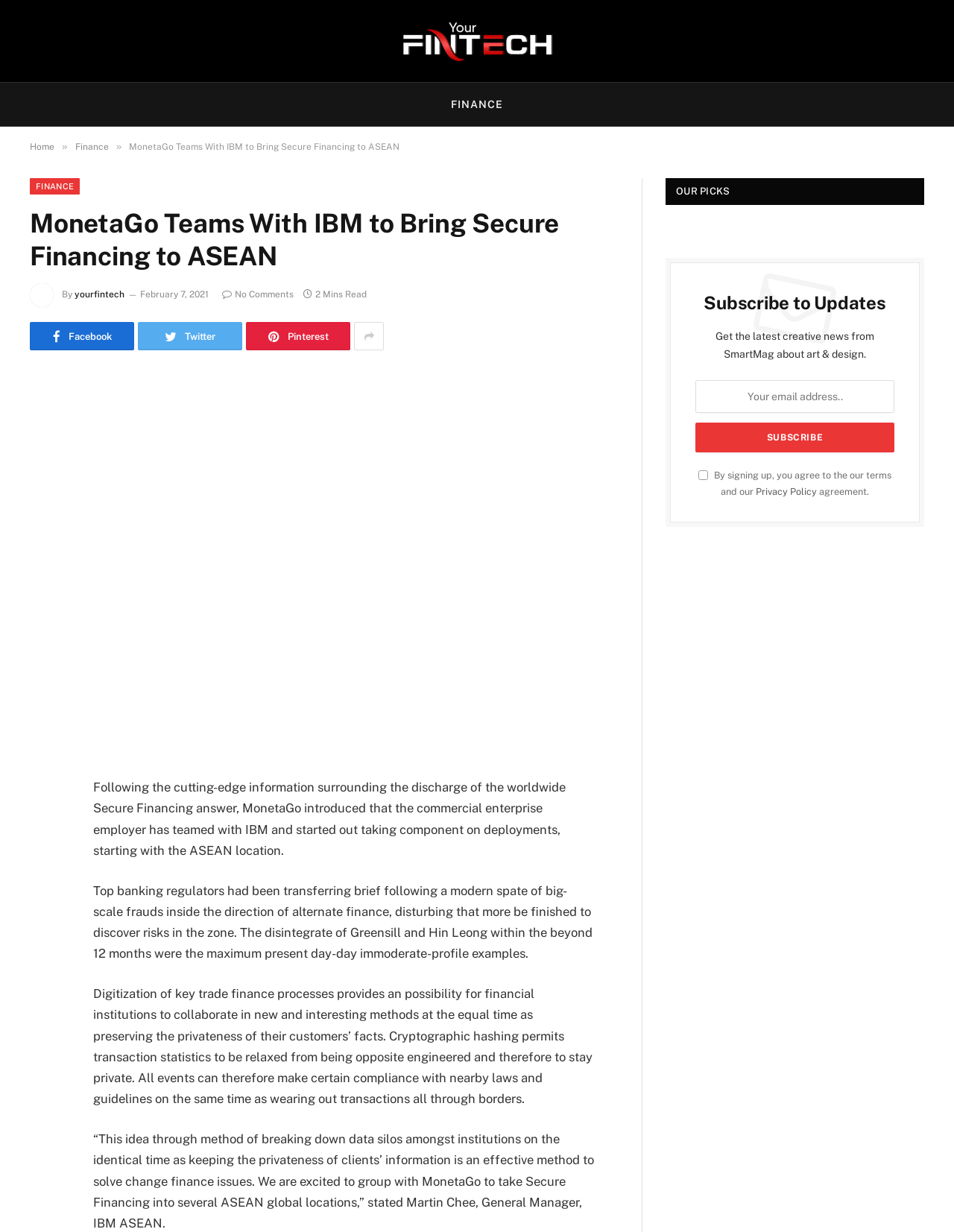What is the purpose of cryptographic hashing?
Provide a comprehensive and detailed answer to the question.

According to the webpage, cryptographic hashing allows transaction data to be secured from being reverse-engineered and therefore to remain private. This is mentioned in the third paragraph of the article.